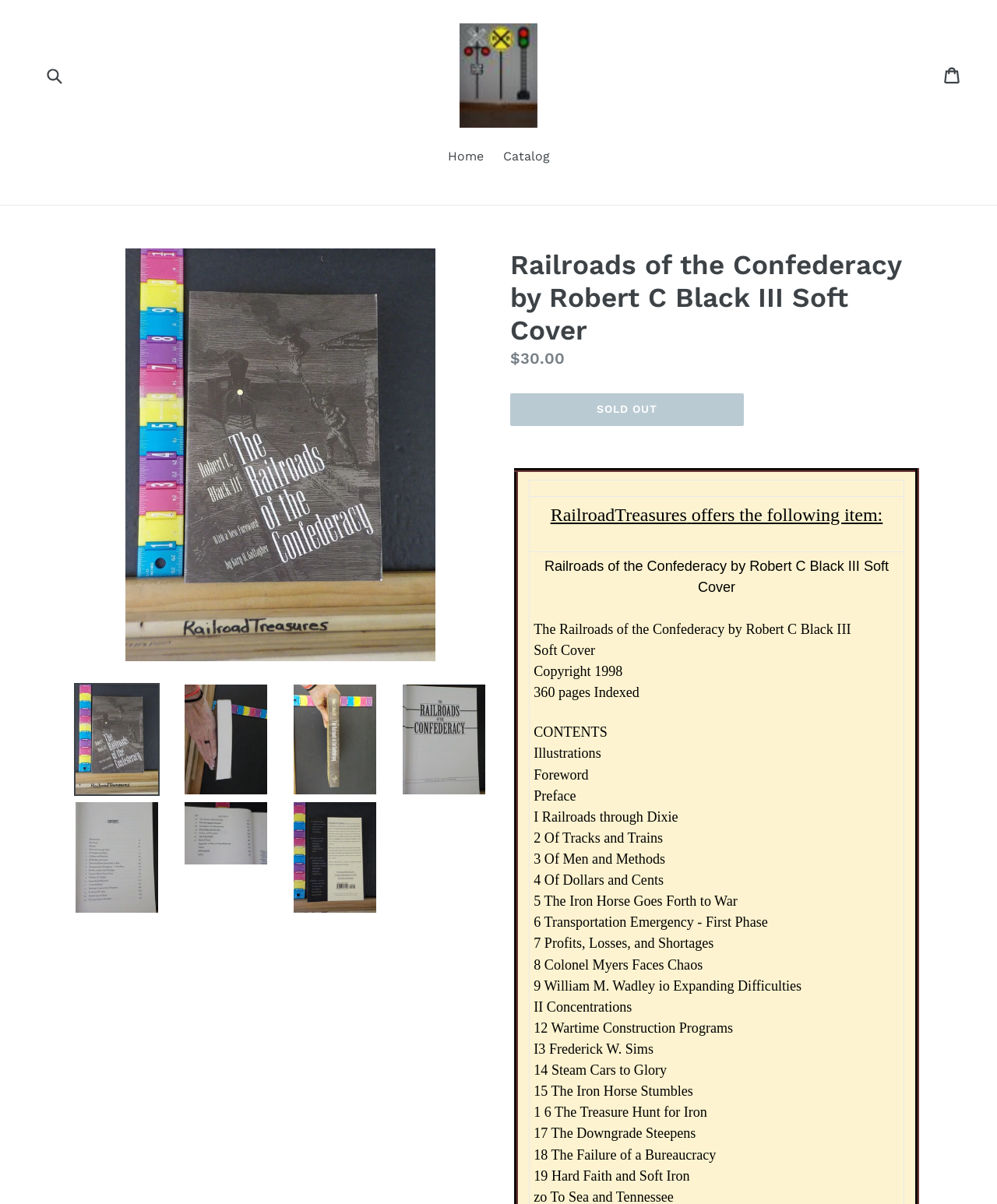For the element described, predict the bounding box coordinates as (top-left x, top-left y, bottom-right x, bottom-right y). All values should be between 0 and 1. Element description: Cart Cart

[0.947, 0.048, 0.965, 0.078]